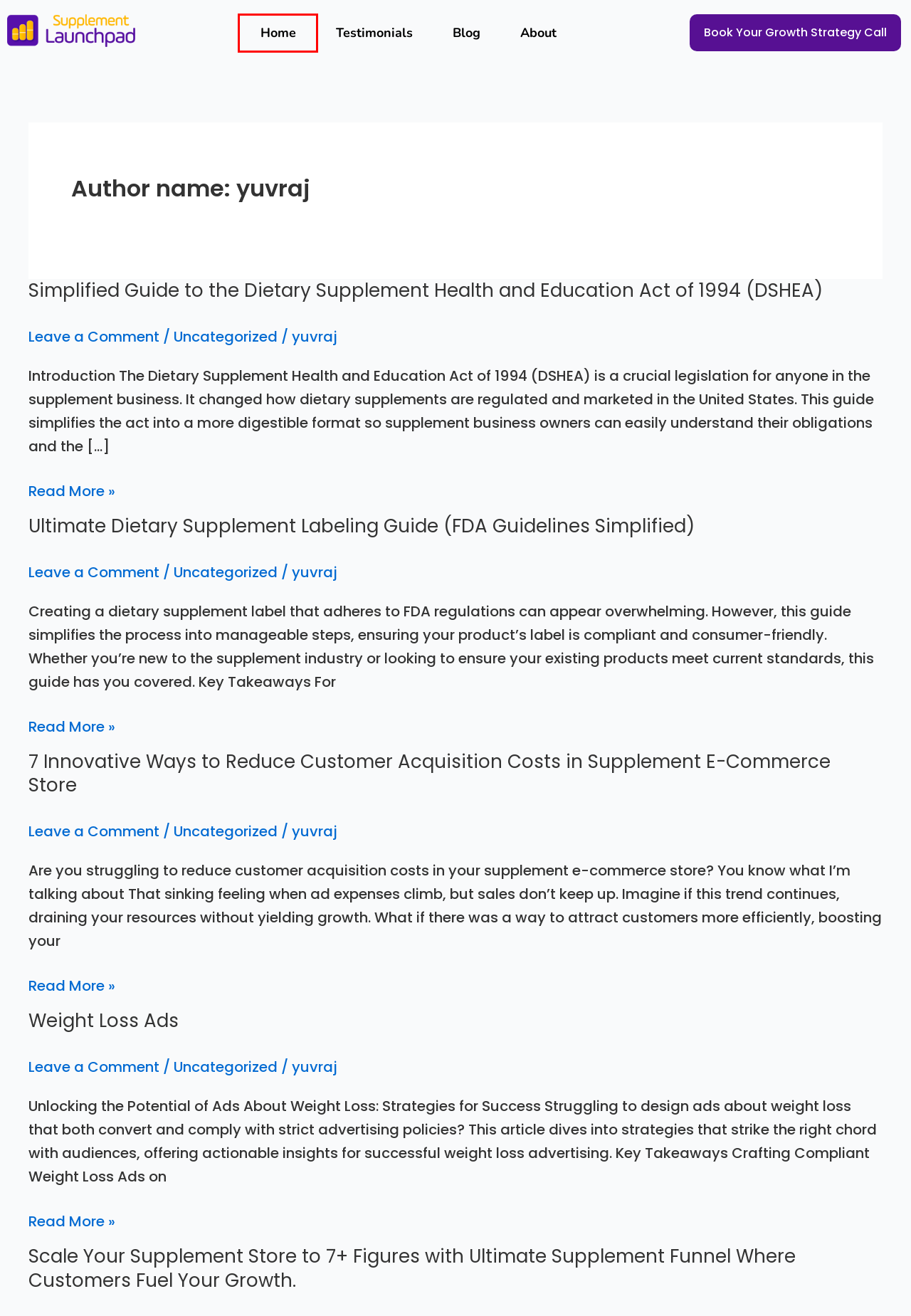You have received a screenshot of a webpage with a red bounding box indicating a UI element. Please determine the most fitting webpage description that matches the new webpage after clicking on the indicated element. The choices are:
A. Weight Loss Ads
B. Scale Your Supplement Store to 7+ Figures with Ultimate Supplement Funnel
C. DSHEA: A Simplified Guide for Supplement Business Owners
D. Ultimate Dietary Supplement Labeling Guide (FDA Guidelines Simplified)
E. 7 Innovative Ways to Reduce Customer Acquisition Costs in Supplement E-Commerce Store
F. Our Client Experiences - Supplement E-commerce Success Stories
G. Supplement Marketing Agency For Purpose Driven DTC Brands
H. Health & Supplement Ecommerce Marketing Strategies

G